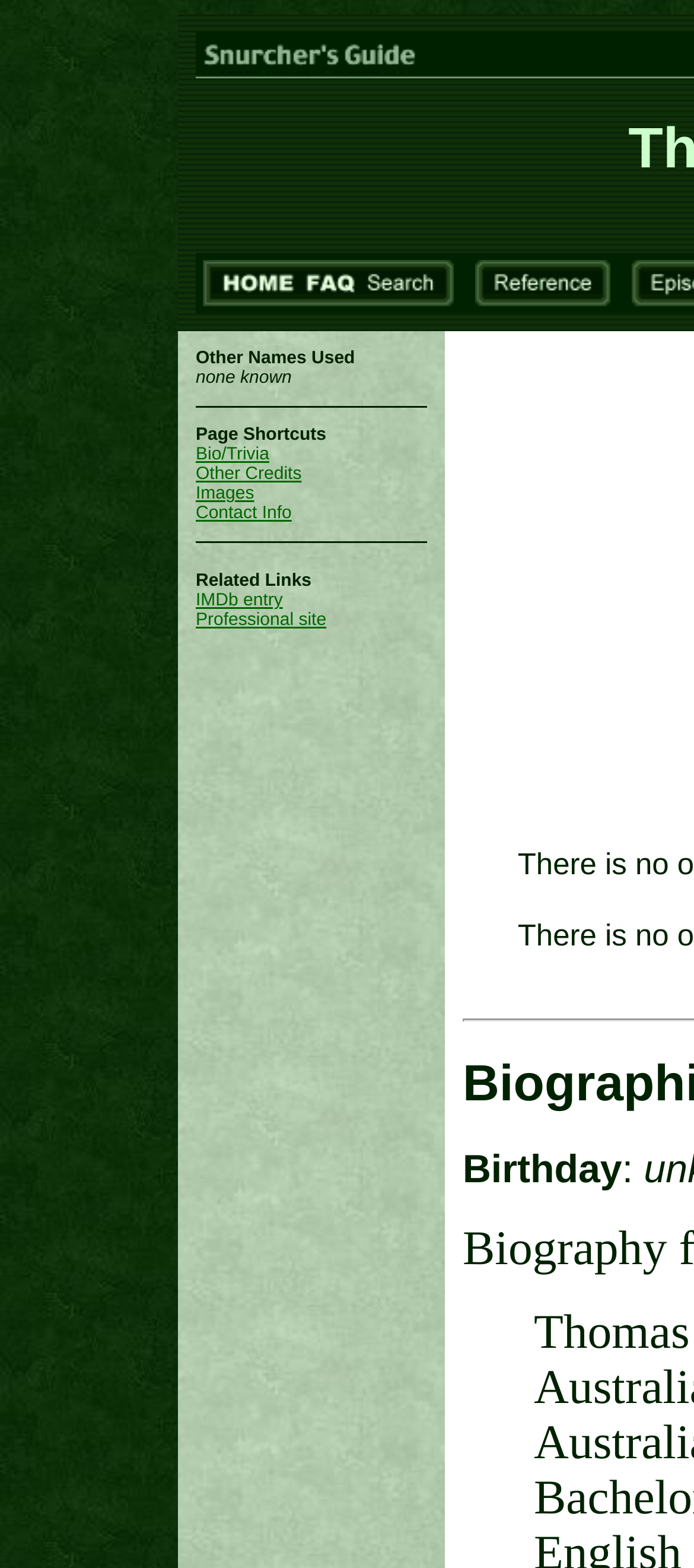What is the label below the 'Birthday' text?
Answer the question with a single word or phrase derived from the image.

None